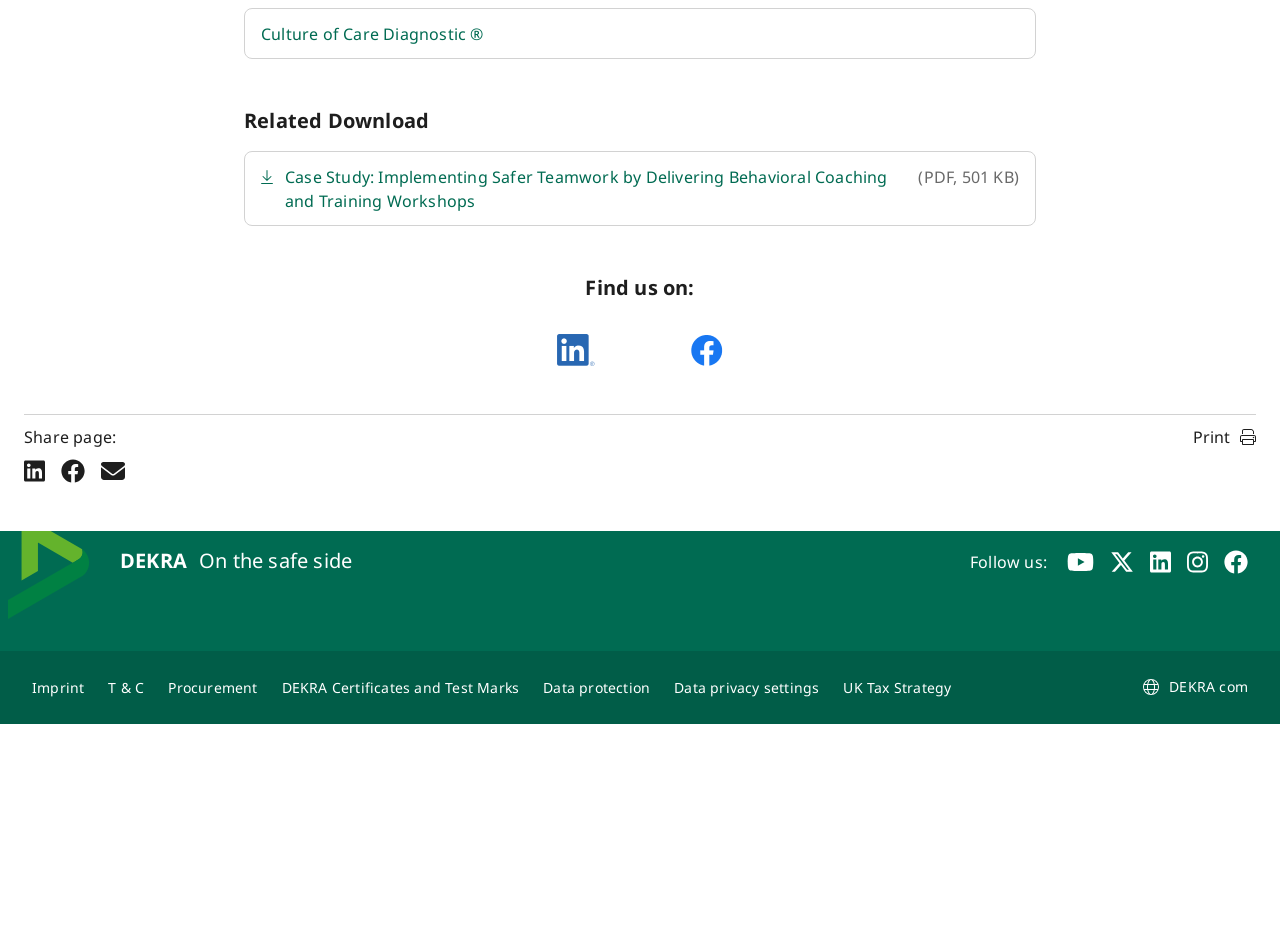Locate the bounding box coordinates of the element you need to click to accomplish the task described by this instruction: "Click the 'Culture of Care Diagnostic ®' link".

[0.191, 0.01, 0.809, 0.062]